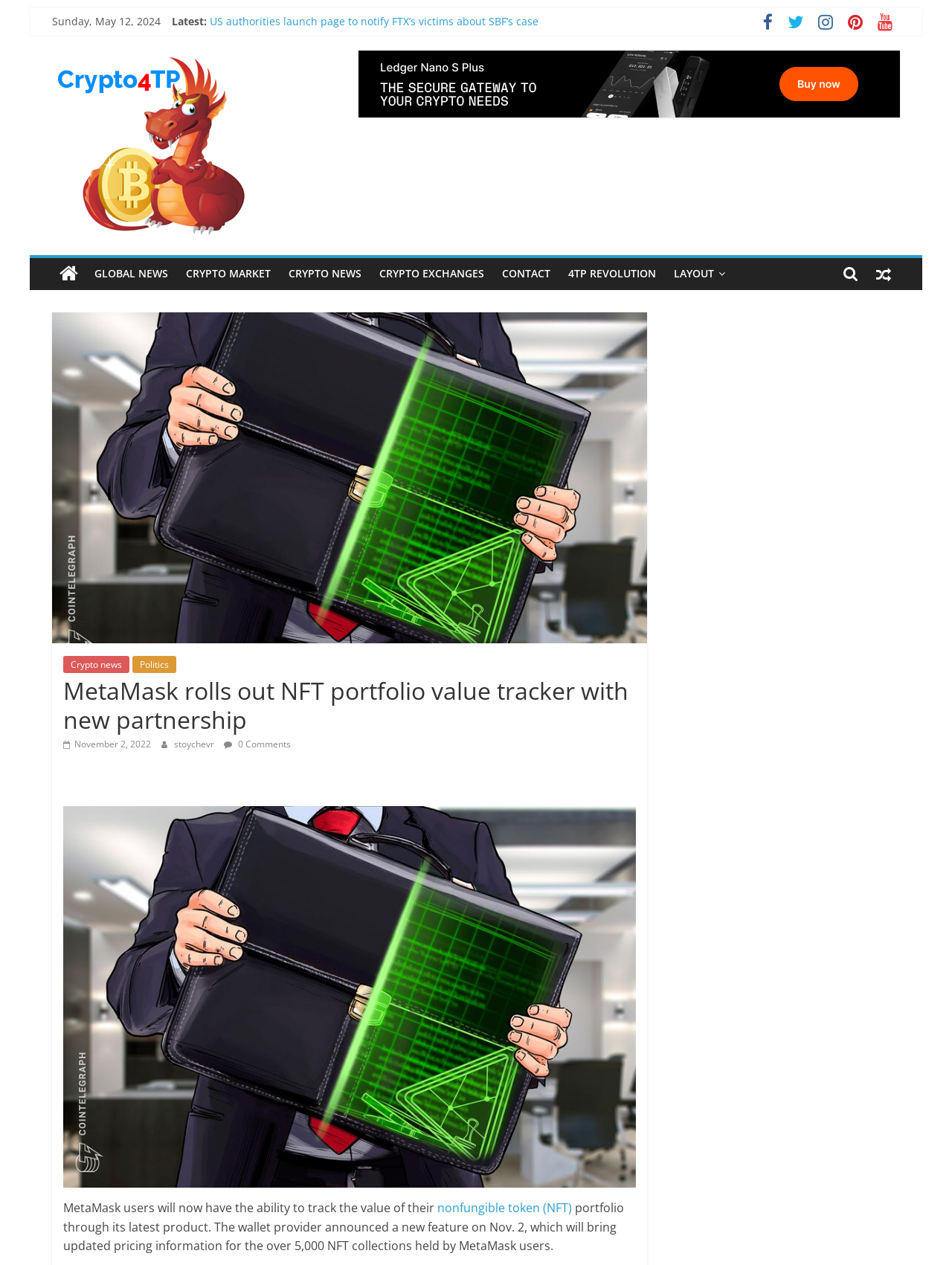Generate a comprehensive description of the contents of the webpage.

This webpage appears to be a news article page, specifically focused on cryptocurrency and blockchain-related news. At the top, there is a navigation menu with links to various sections, including "GLOBAL NEWS", "CRYPTO MARKET", "CRYPTO NEWS", "CRYPTO EXCHANGES", "CONTACT", "4TP REVOLUTION", and "LAYOUT". 

Below the navigation menu, there is a section with several news article links, including "US authorities launch page to notify FTX’s victims about SBF’s case", "Sam Bankman-Fried’s lawyers claim he needs Robinhood shares ‘to pay for his criminal defense’", and "Marathon Digital experiments with overclocking to increase competitive advantage". 

On the left side, there is a column with a logo and a link to "Crypto4tp", accompanied by a few social media icons. 

The main article is titled "MetaMask rolls out NFT portfolio value tracker with new partnership" and is located in the center of the page. The article discusses MetaMask's new feature, which allows users to track the value of their nonfungible token (NFT) portfolios. The article provides more details about the feature, including the updated pricing information for over 5,000 NFT collections held by MetaMask users. 

There are also links to related topics, such as "Crypto news" and "Politics", and a section with the date "November 2, 2022" and the author's name "stoychevr". At the bottom of the article, there is a comment section with 0 comments.